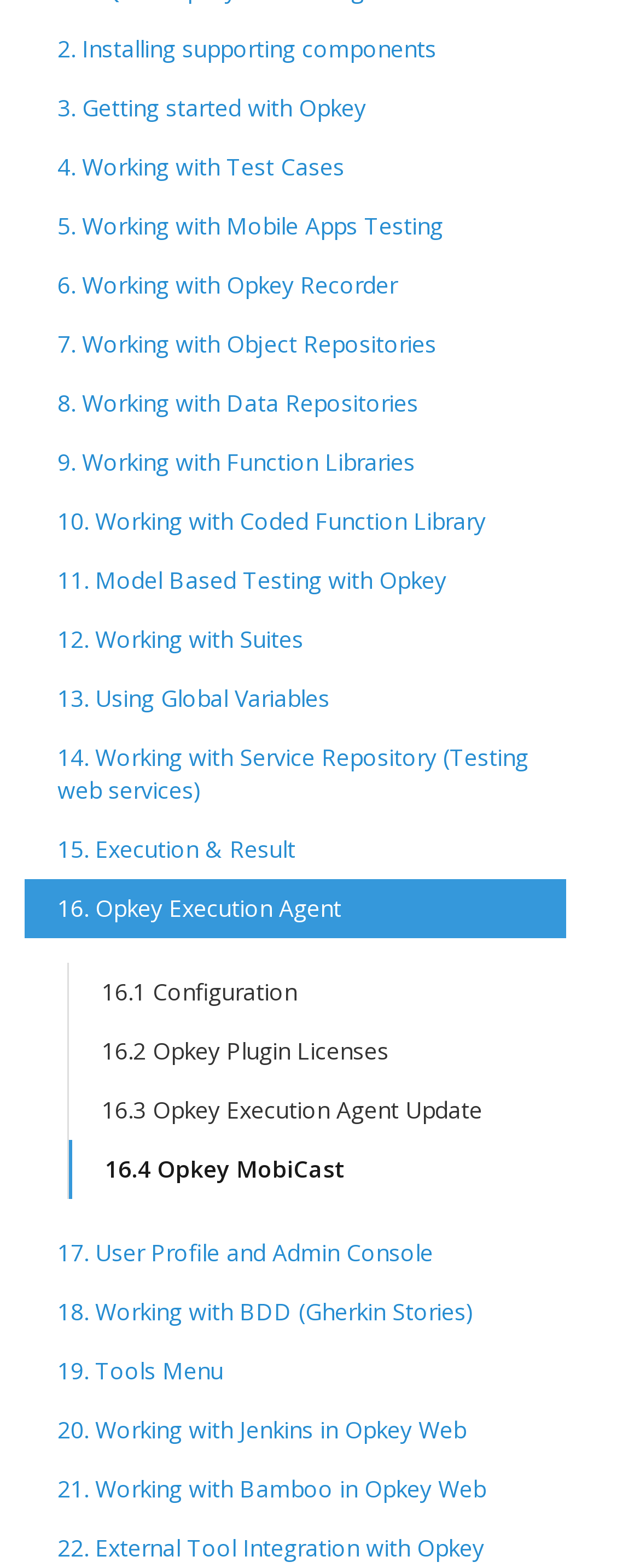Locate the bounding box of the UI element described by: "19. Tools Menu" in the given webpage screenshot.

[0.038, 0.856, 0.885, 0.894]